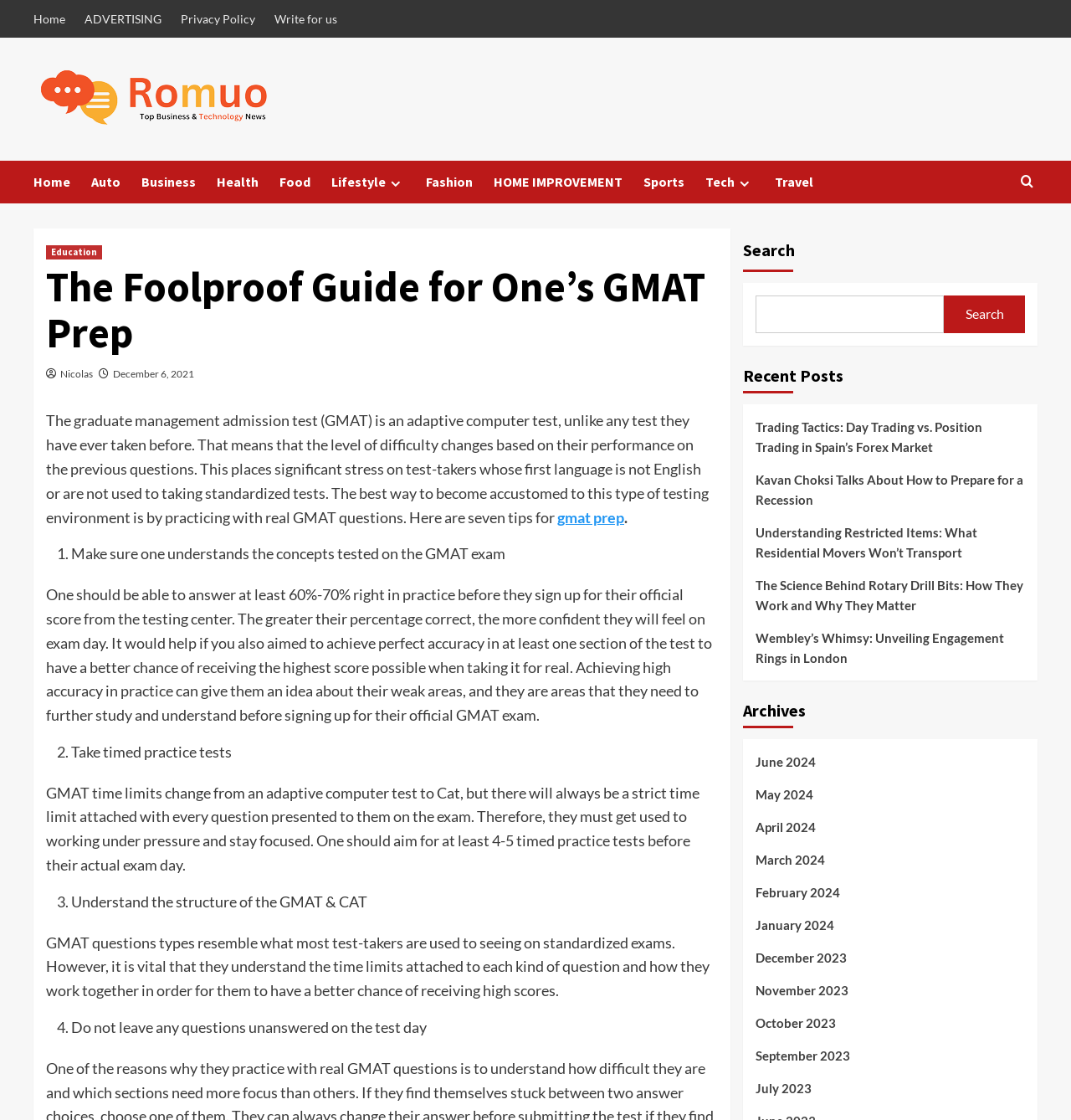Please find the bounding box coordinates of the element's region to be clicked to carry out this instruction: "Click on the 'Home' link".

[0.031, 0.0, 0.069, 0.034]